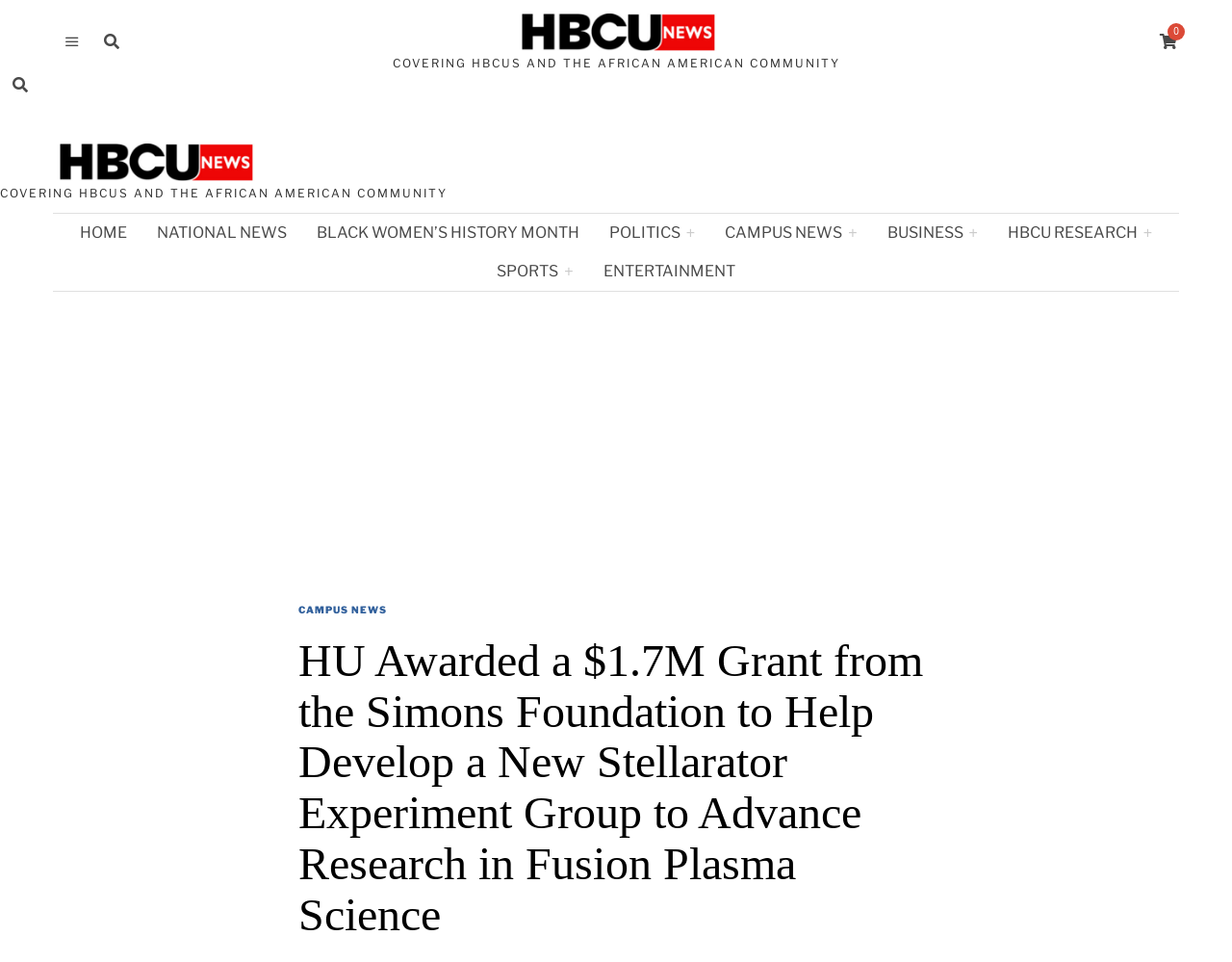What is the category of the article?
Using the visual information, answer the question in a single word or phrase.

CAMPUS NEWS